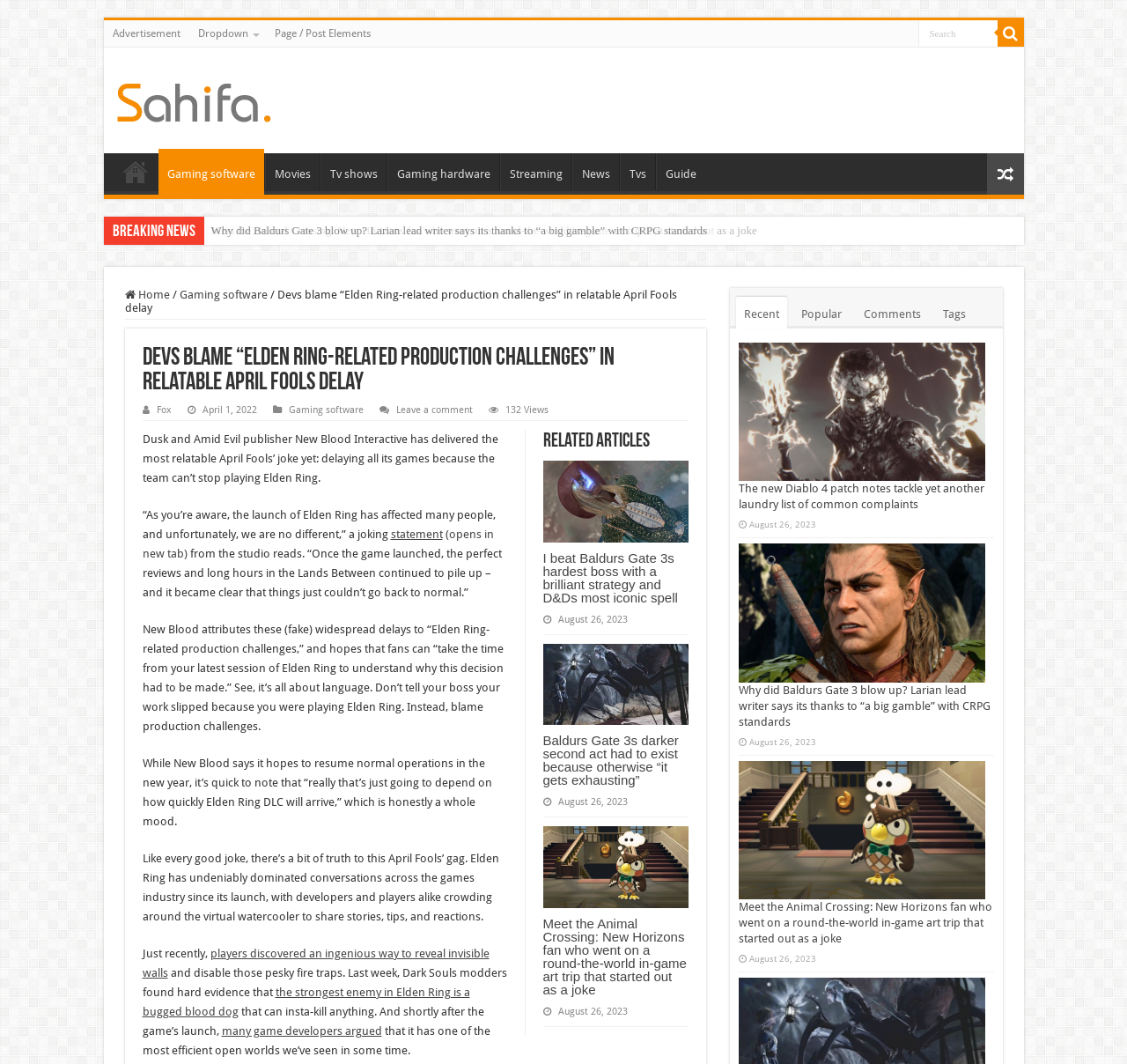What is the date mentioned in the article?
Using the picture, provide a one-word or short phrase answer.

August 26, 2023